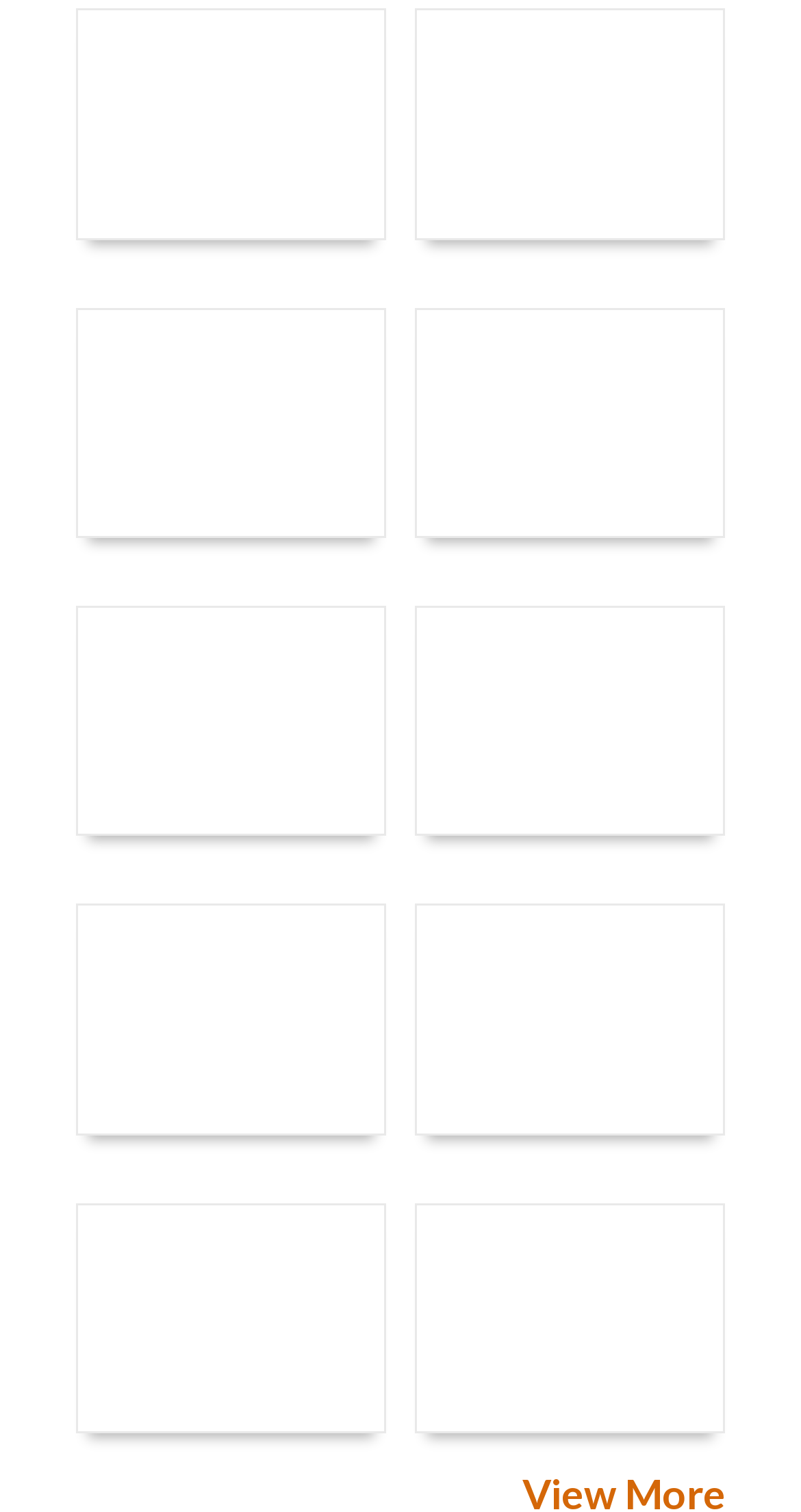Provide a one-word or short-phrase answer to the question:
How many insurance companies are listed?

9